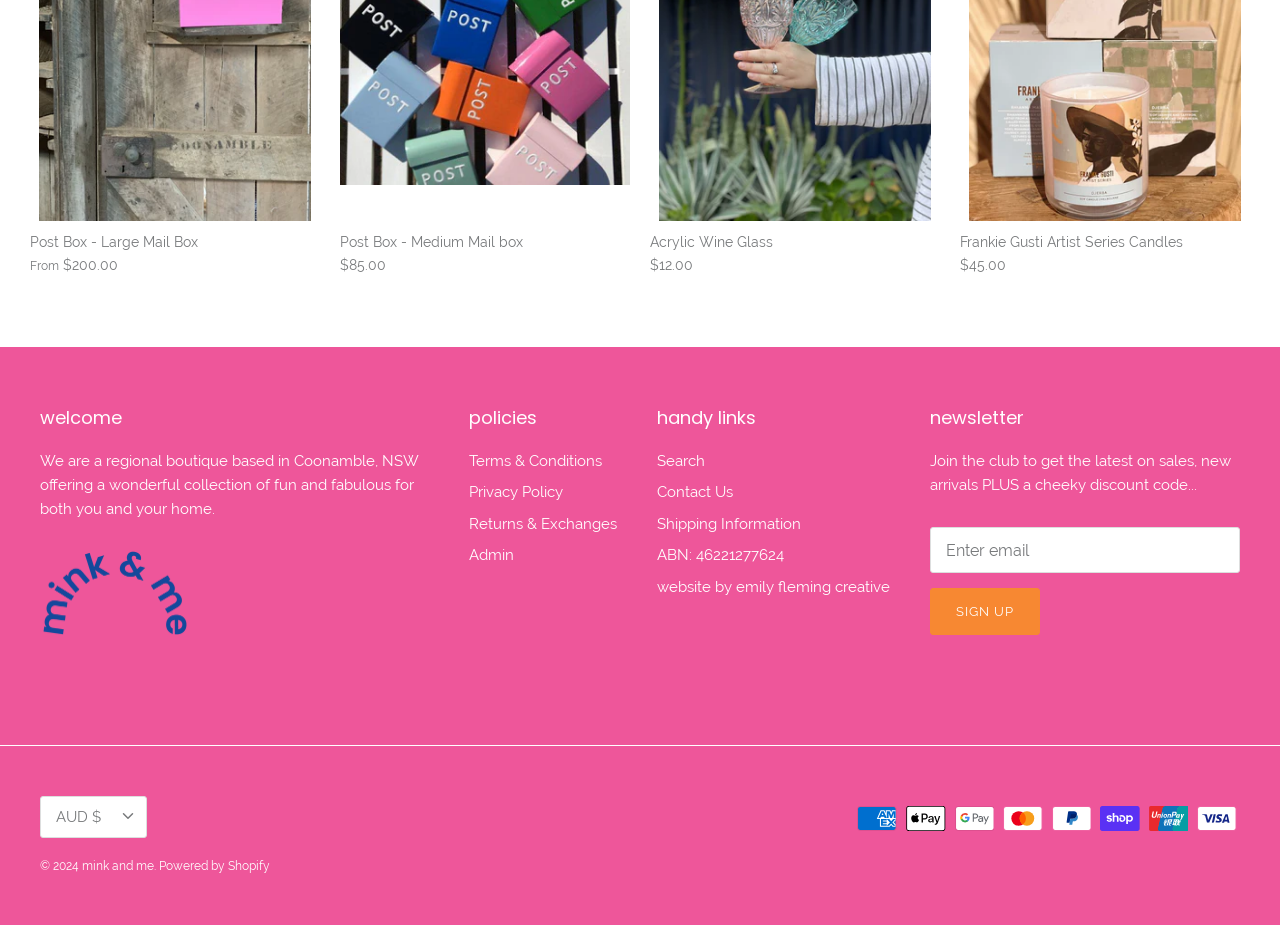What payment methods are accepted on this website?
Based on the image, answer the question in a detailed manner.

I found a series of images at the bottom of the webpage, including American Express, Apple Pay, Google Pay, Mastercard, PayPal, Shop Pay, Union Pay, and Visa, which indicates that the website accepts multiple payment methods.